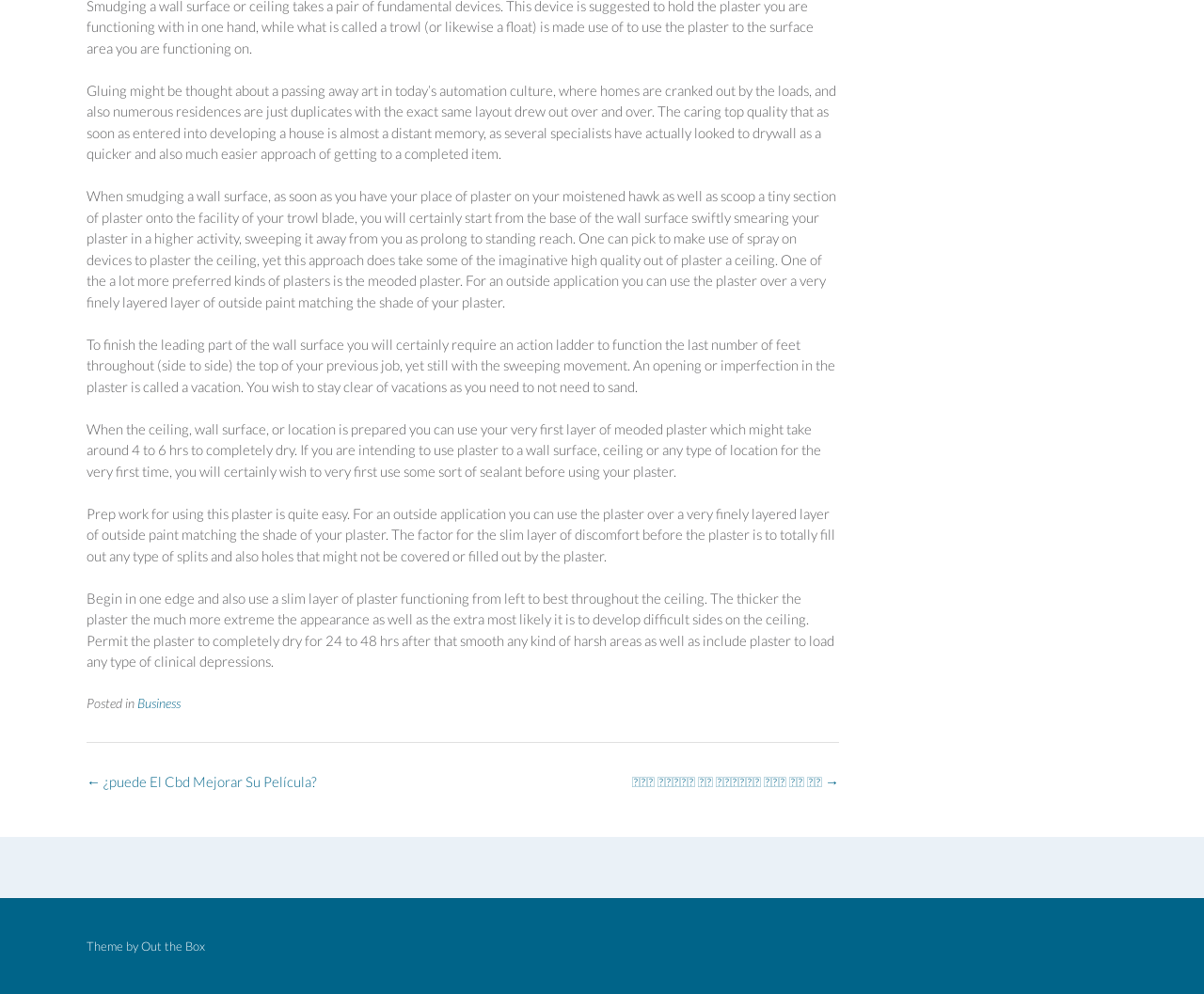Using the element description: "Out the Box", determine the bounding box coordinates for the specified UI element. The coordinates should be four float numbers between 0 and 1, [left, top, right, bottom].

[0.117, 0.944, 0.17, 0.959]